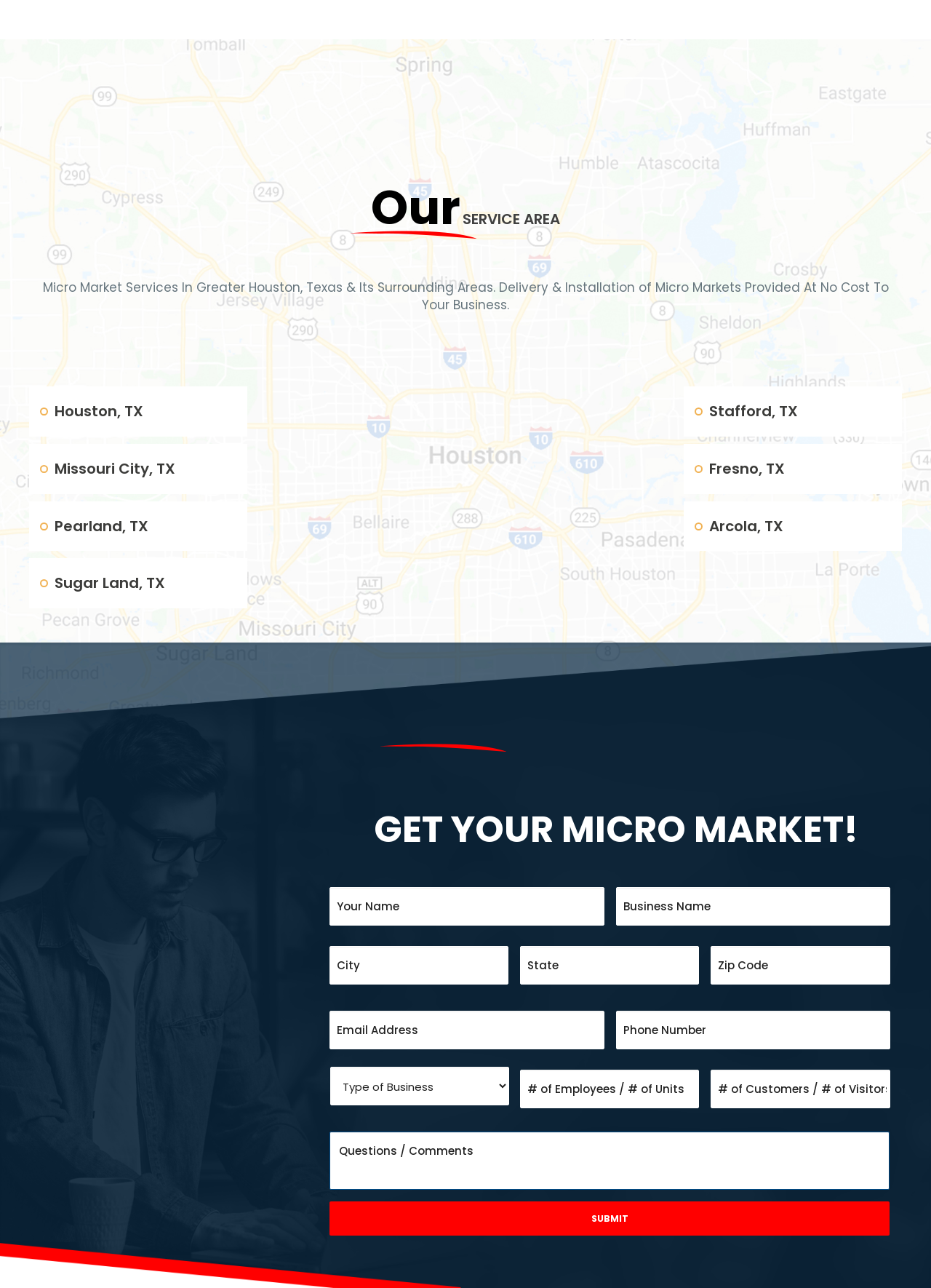Can you show the bounding box coordinates of the region to click on to complete the task described in the instruction: "Enter your email address in the 'Email' field"?

[0.354, 0.785, 0.649, 0.815]